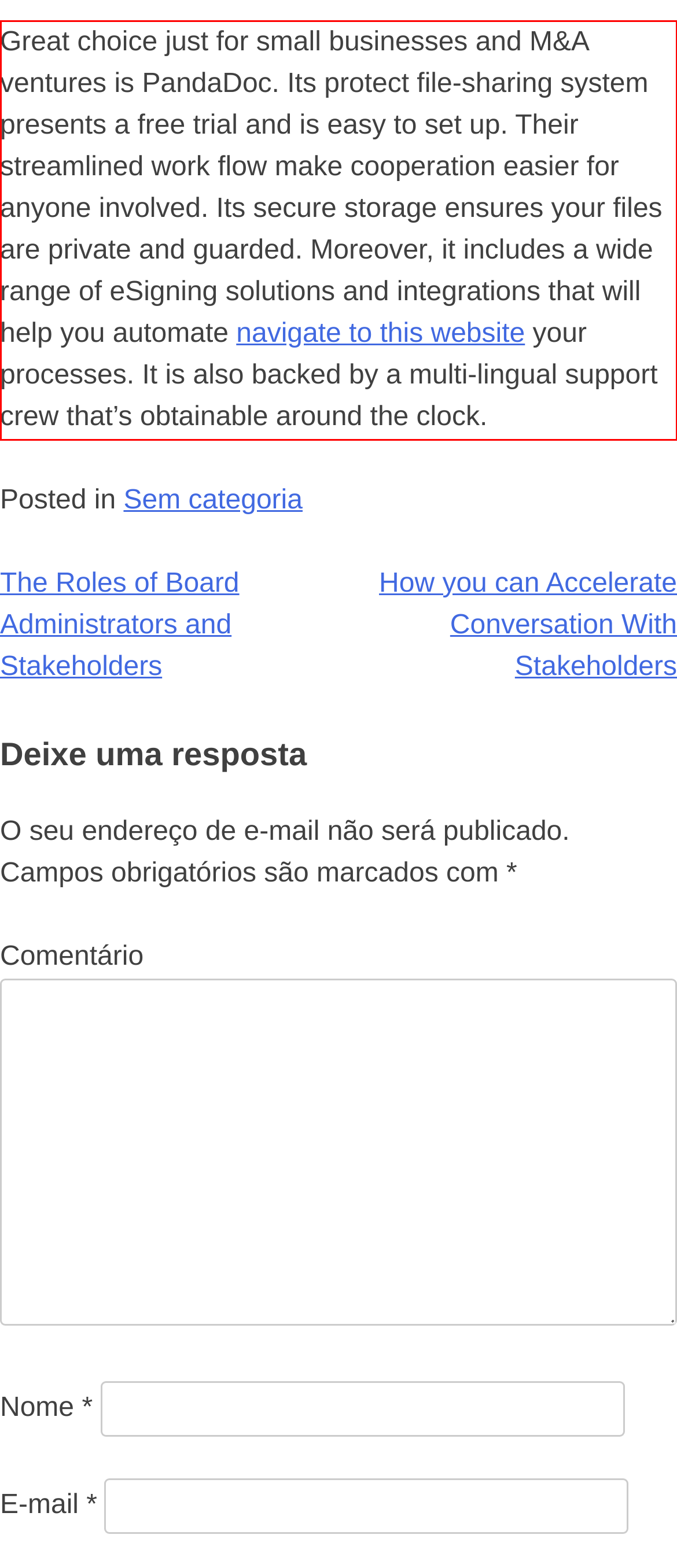Please extract the text content within the red bounding box on the webpage screenshot using OCR.

Great choice just for small businesses and M&A ventures is PandaDoc. Its protect file-sharing system presents a free trial and is easy to set up. Their streamlined work flow make cooperation easier for anyone involved. Its secure storage ensures your files are private and guarded. Moreover, it includes a wide range of eSigning solutions and integrations that will help you automate navigate to this website your processes. It is also backed by a multi-lingual support crew that’s obtainable around the clock.